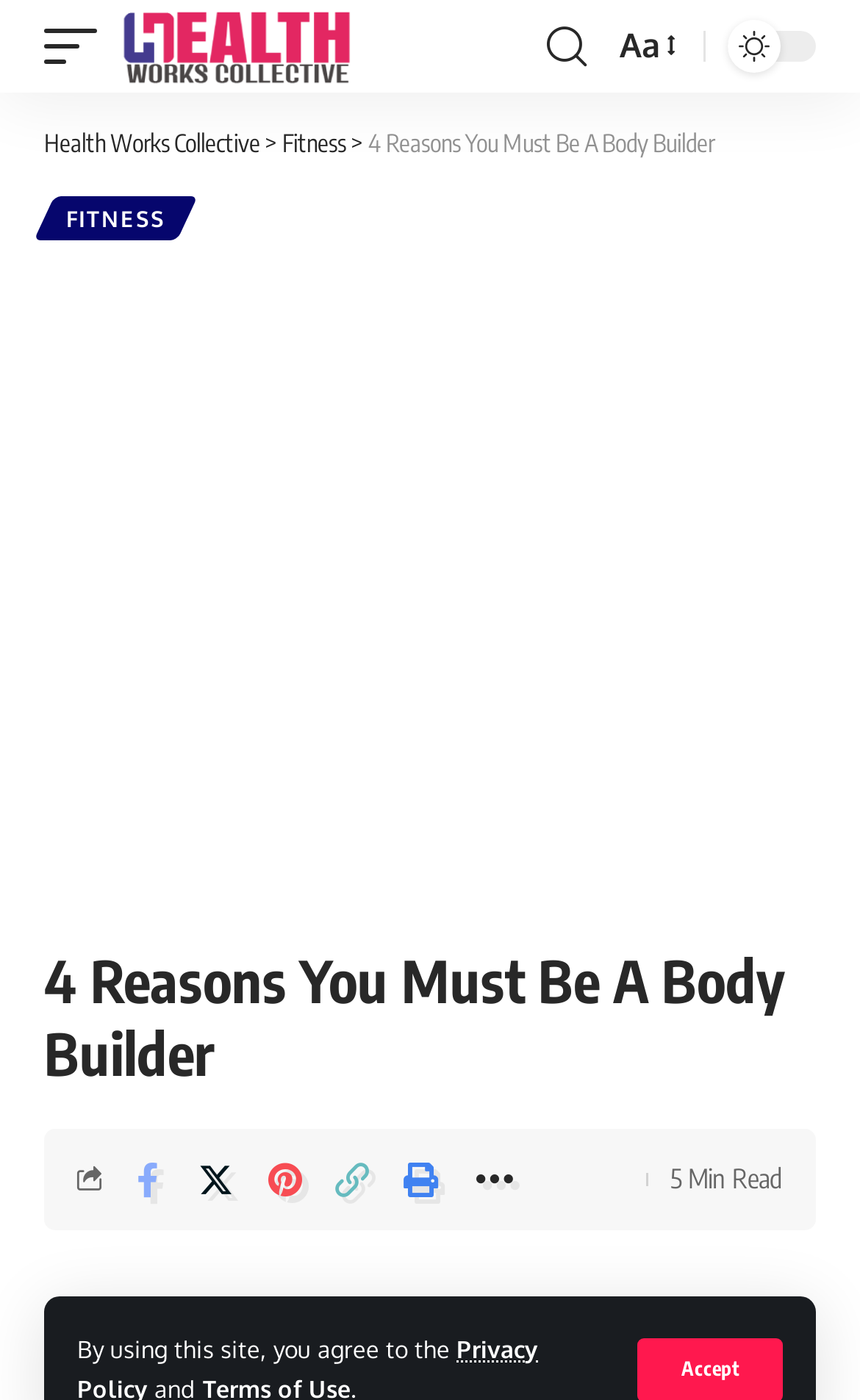Could you determine the bounding box coordinates of the clickable element to complete the instruction: "resize the font"? Provide the coordinates as four float numbers between 0 and 1, i.e., [left, top, right, bottom].

[0.708, 0.013, 0.792, 0.053]